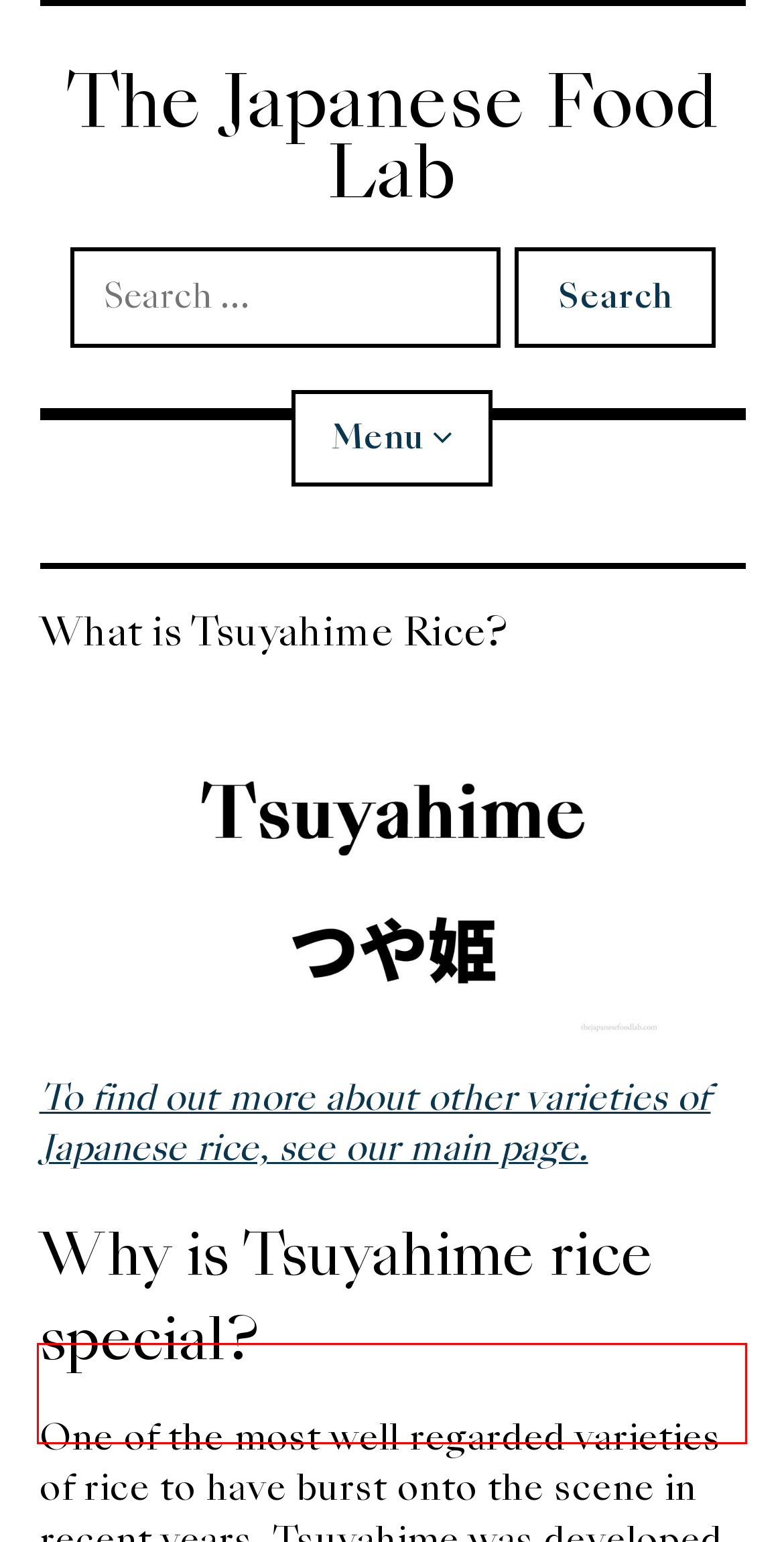You are given a screenshot of a webpage with a red rectangle bounding box around a UI element. Select the webpage description that best matches the new webpage after clicking the element in the bounding box. Here are the candidates:
A. A Complete Guide to Aging Fish
B. Japanese Rice Selection Charts (お米選びの指標)
C. An Introduction to Artisan Japanese Donabe
D. Navigating the future of the internet and this site
E. Articles
F. An Essential Guide to Growing Koji
G. About Us
H. An Ultimate Guide On How To Make Japanese Tempura

A